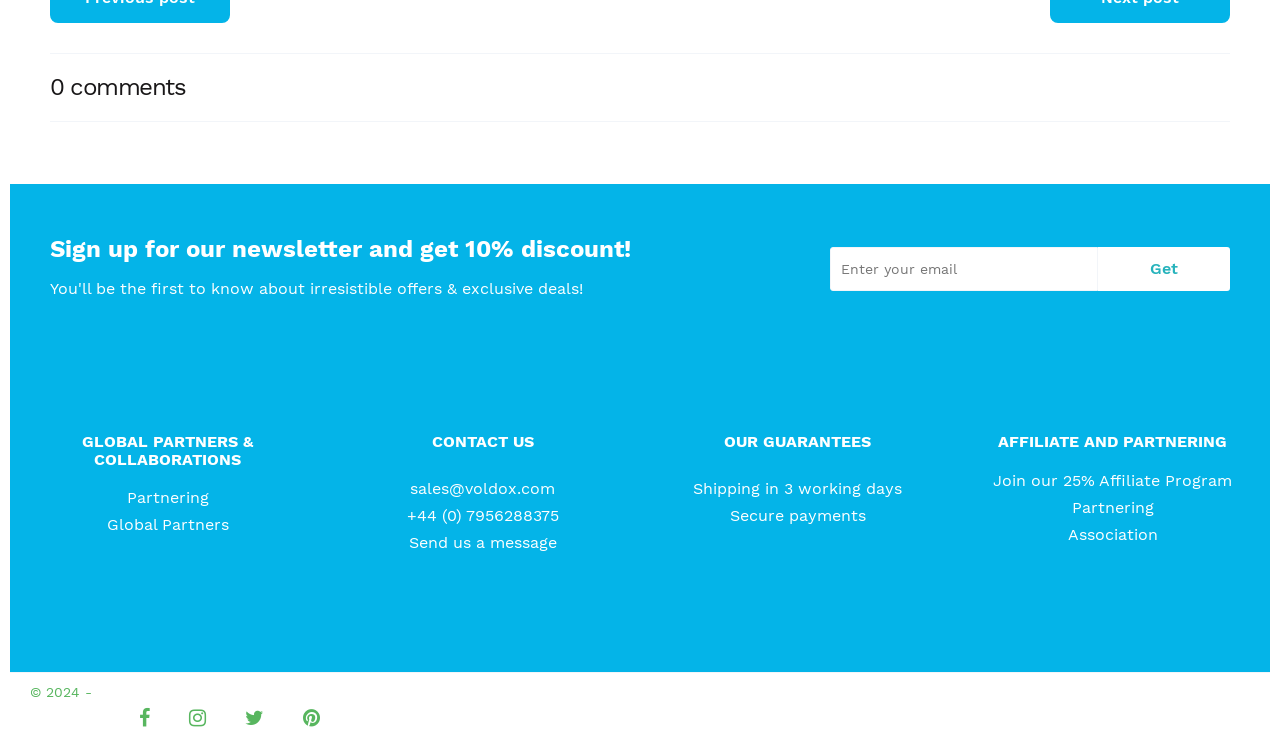Show the bounding box coordinates of the region that should be clicked to follow the instruction: "Contact sales."

[0.32, 0.643, 0.434, 0.68]